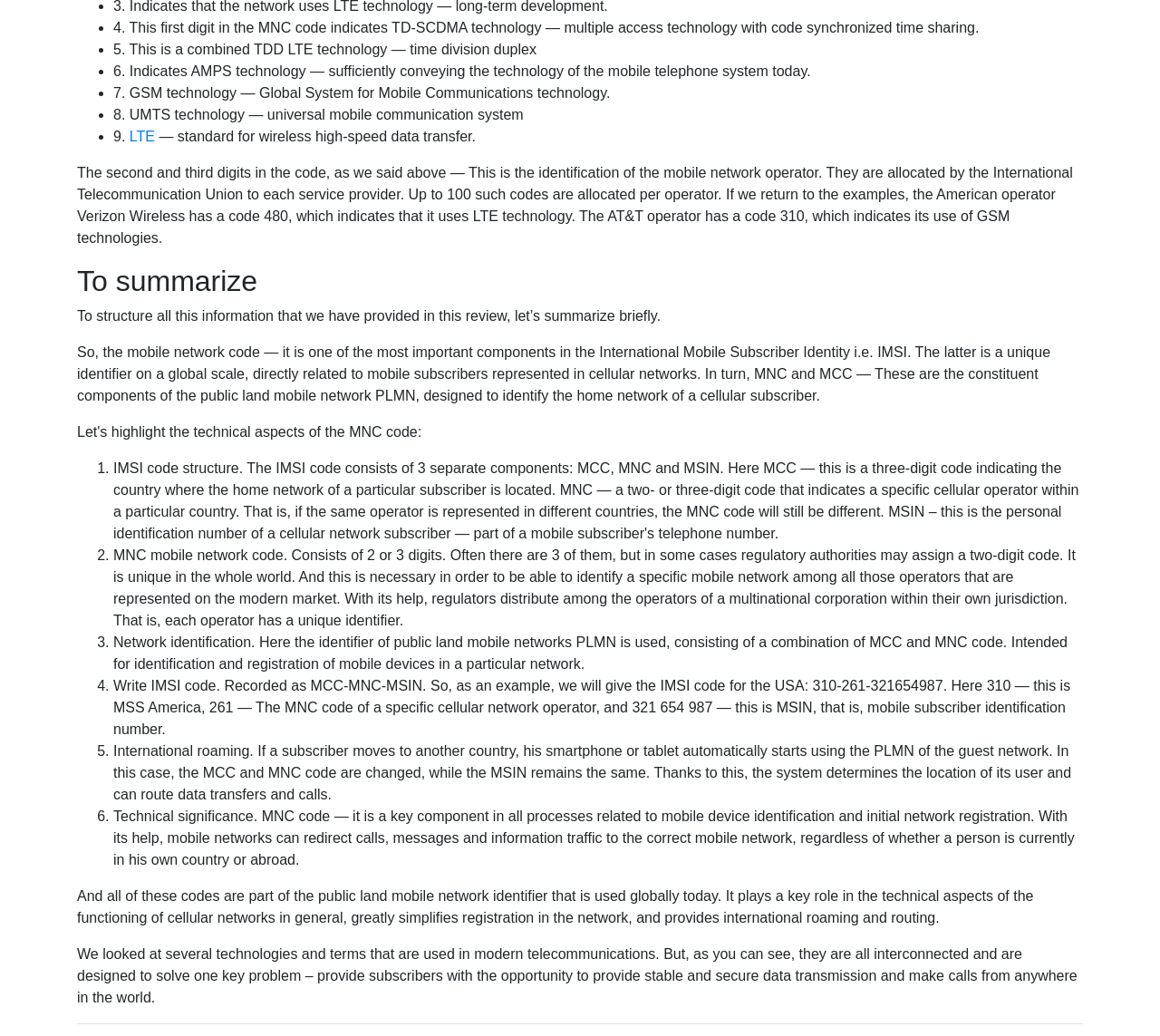What is the purpose of PLMN identifier?
Answer the question with detailed information derived from the image.

The PLMN identifier is used to identify the home network of a cellular subscriber. It is a combination of MCC and MNC code and is intended for identification and registration of mobile devices in a particular network.